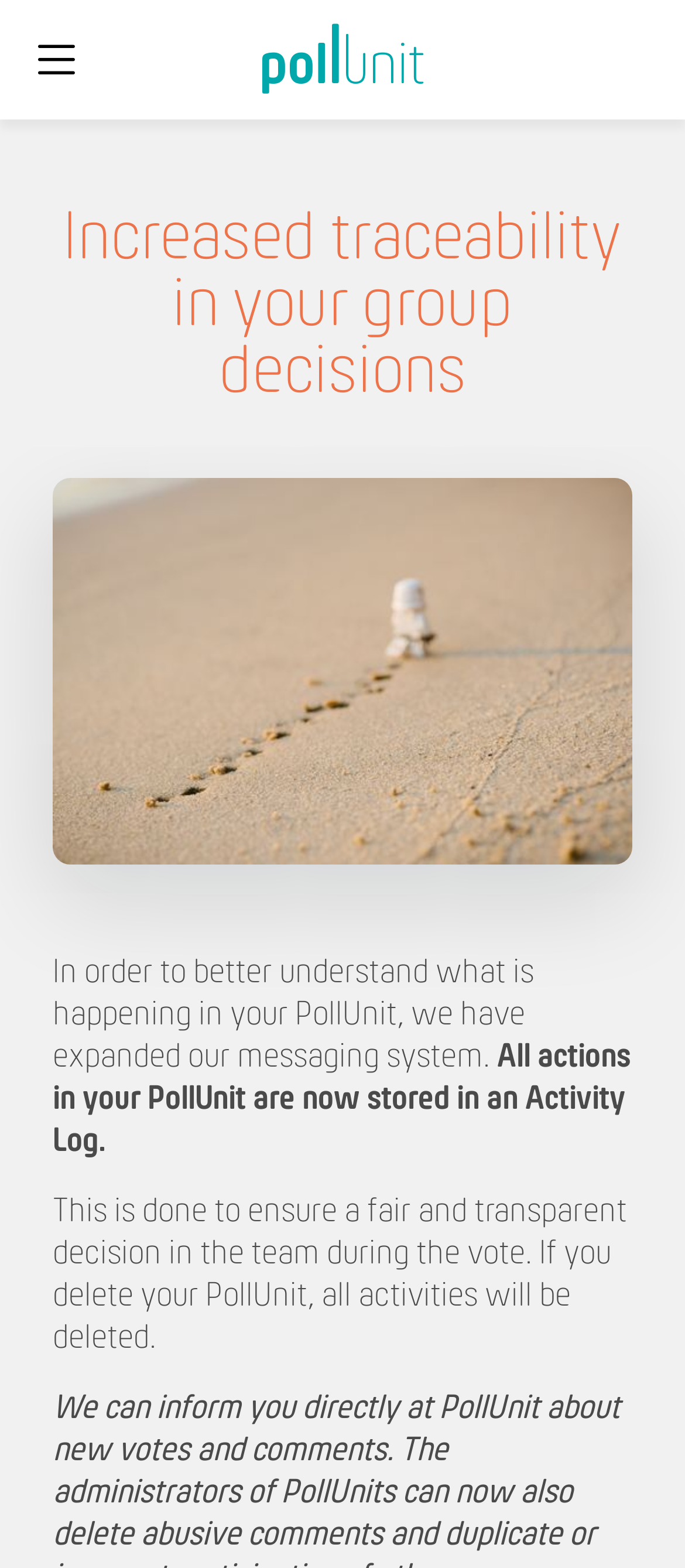Using a single word or phrase, answer the following question: 
What is the new feature introduced in the messaging system?

Expanded messaging system